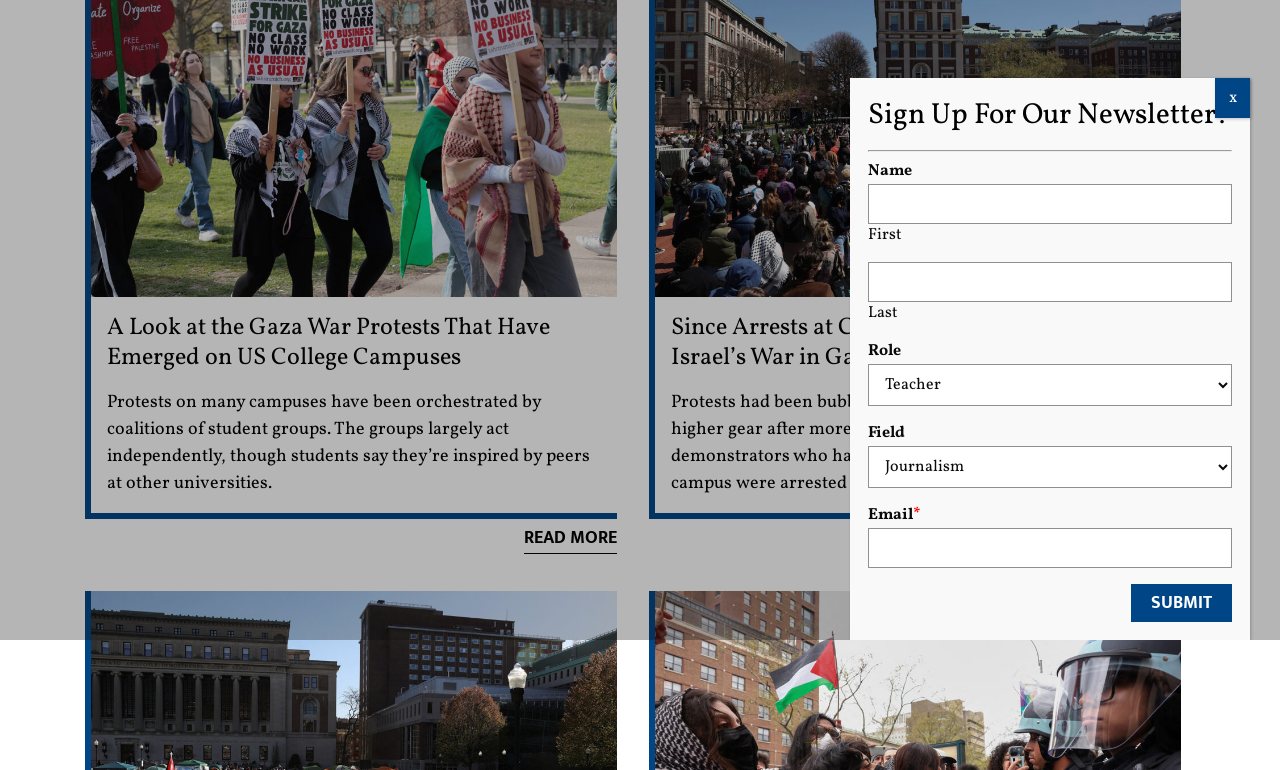Identify the bounding box for the UI element specified in this description: "value="Submit"". The coordinates must be four float numbers between 0 and 1, formatted as [left, top, right, bottom].

[0.884, 0.758, 0.962, 0.808]